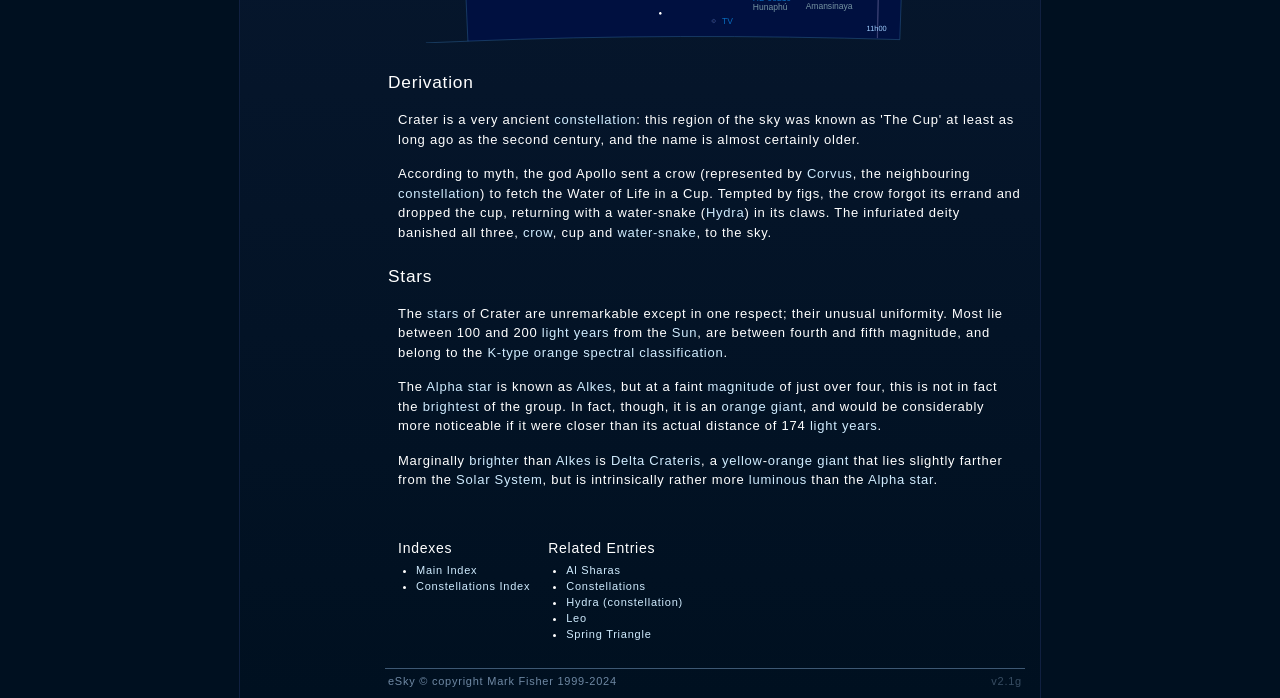Please identify the bounding box coordinates of the area I need to click to accomplish the following instruction: "learn about the brightest star".

[0.33, 0.571, 0.375, 0.593]